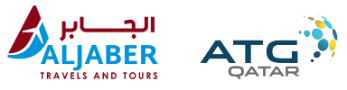What does the globe motif in the ATG Qatar logo signify?
Give a one-word or short phrase answer based on the image.

Global reach and connectivity